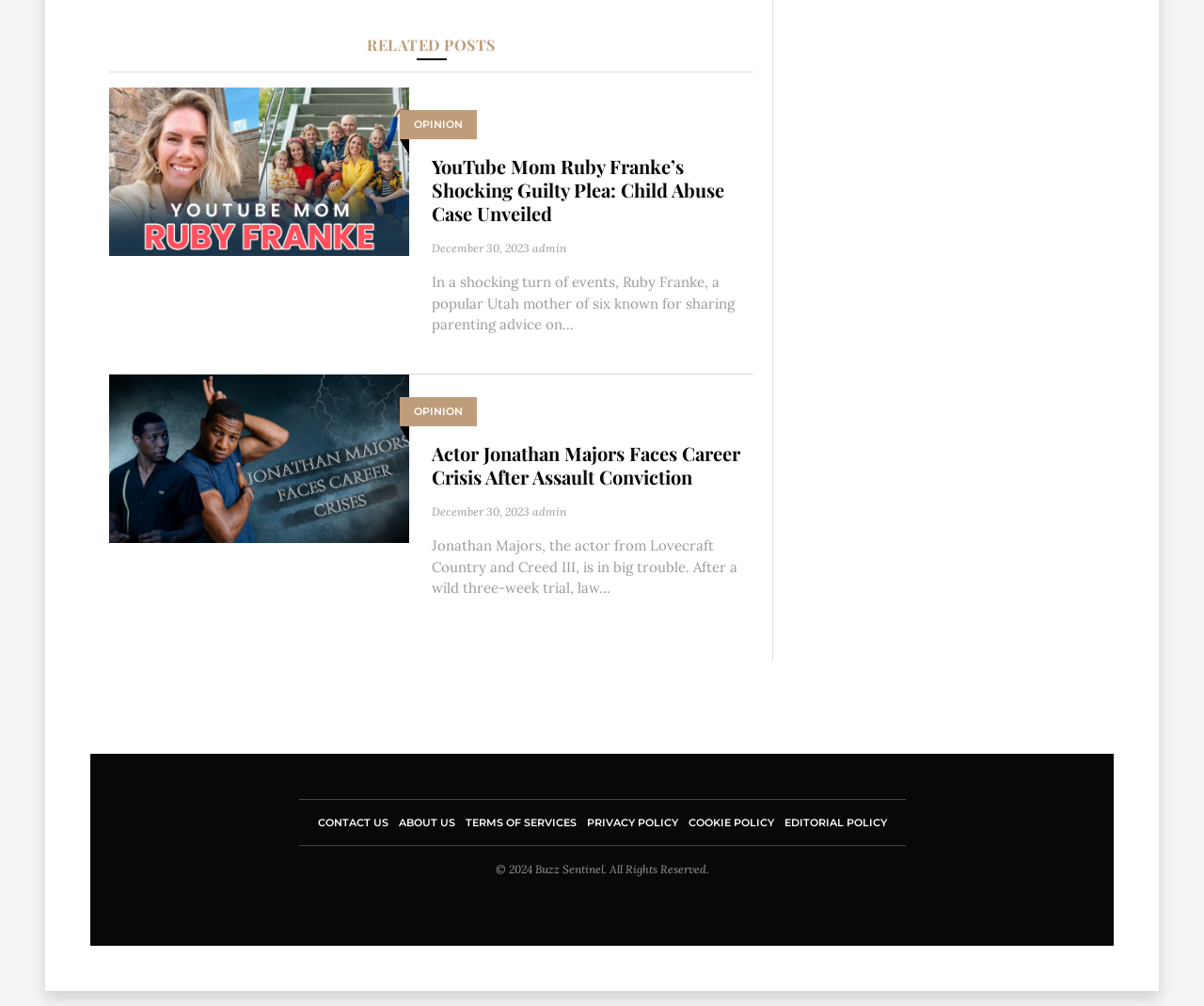What type of content is the webpage primarily about?
Please provide a detailed and comprehensive answer to the question.

I determined the answer by looking at the overall structure and content of the webpage, which appears to be a news article webpage with multiple news articles and related links.